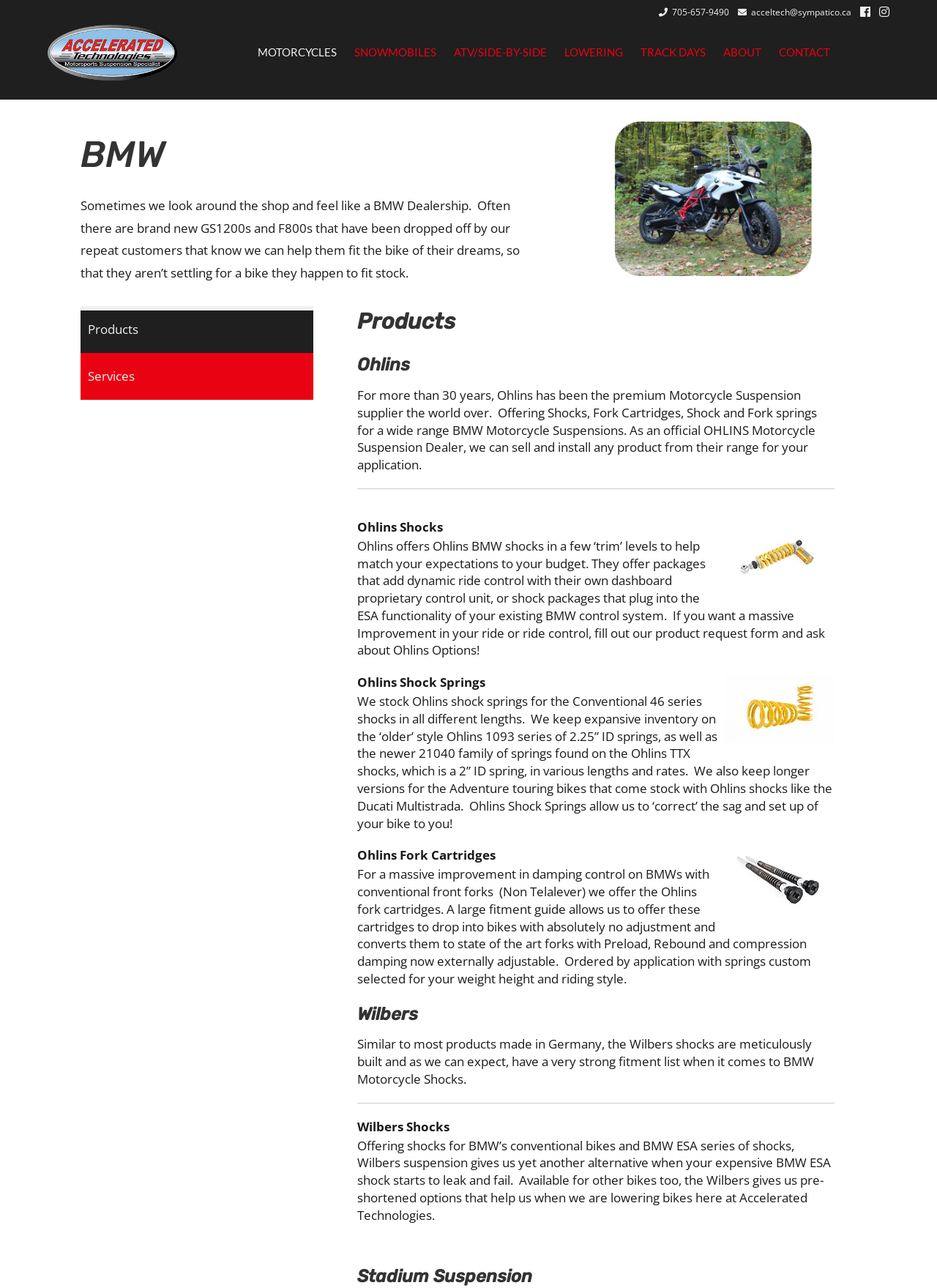Find the bounding box coordinates of the element's region that should be clicked in order to follow the given instruction: "Click the email link". The coordinates should consist of four float numbers between 0 and 1, i.e., [left, top, right, bottom].

[0.788, 0.005, 0.909, 0.014]